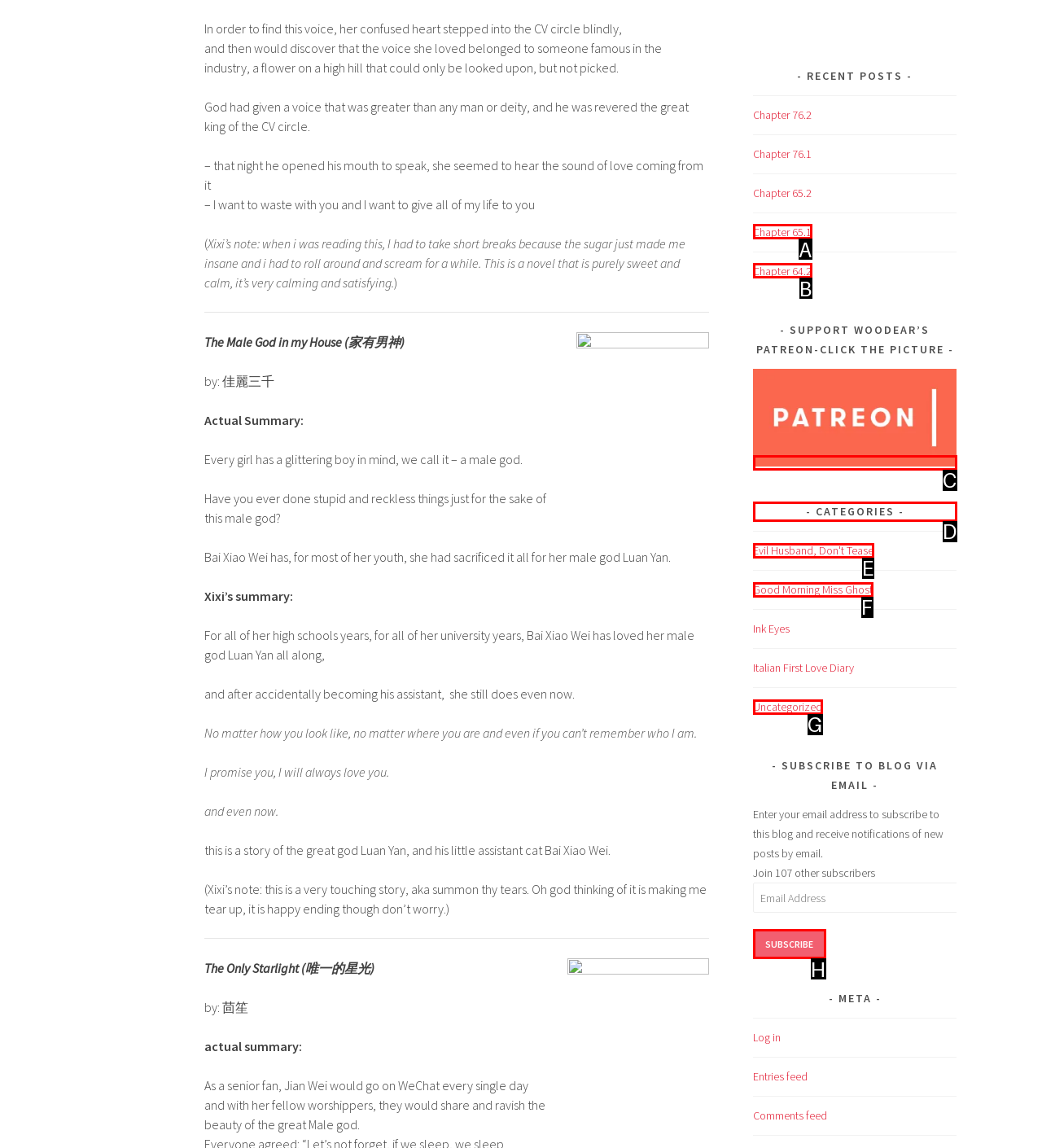To perform the task "View the 'CATEGORIES'", which UI element's letter should you select? Provide the letter directly.

D